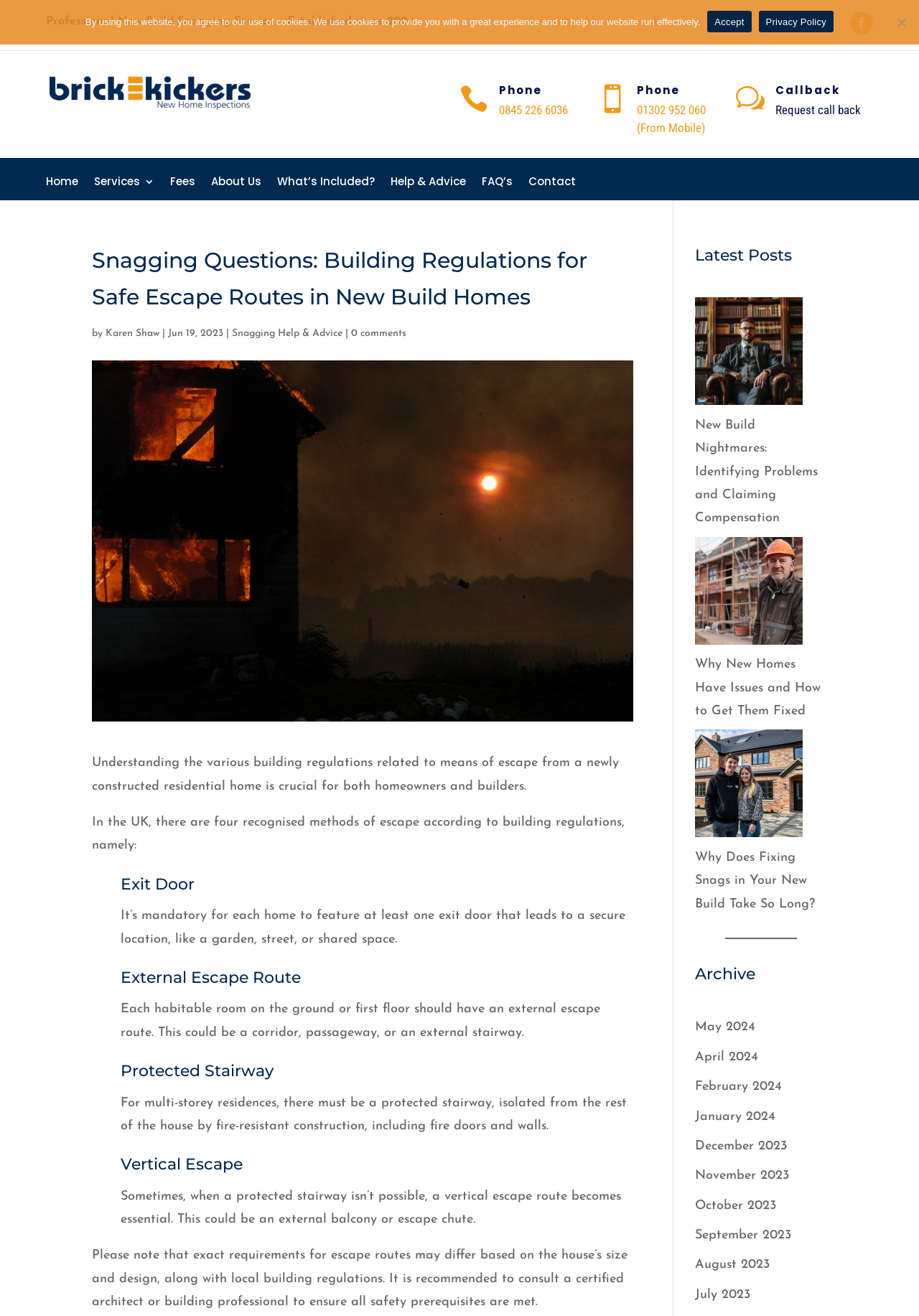What is the company name?
Answer with a single word or phrase by referring to the visual content.

Brickkickers